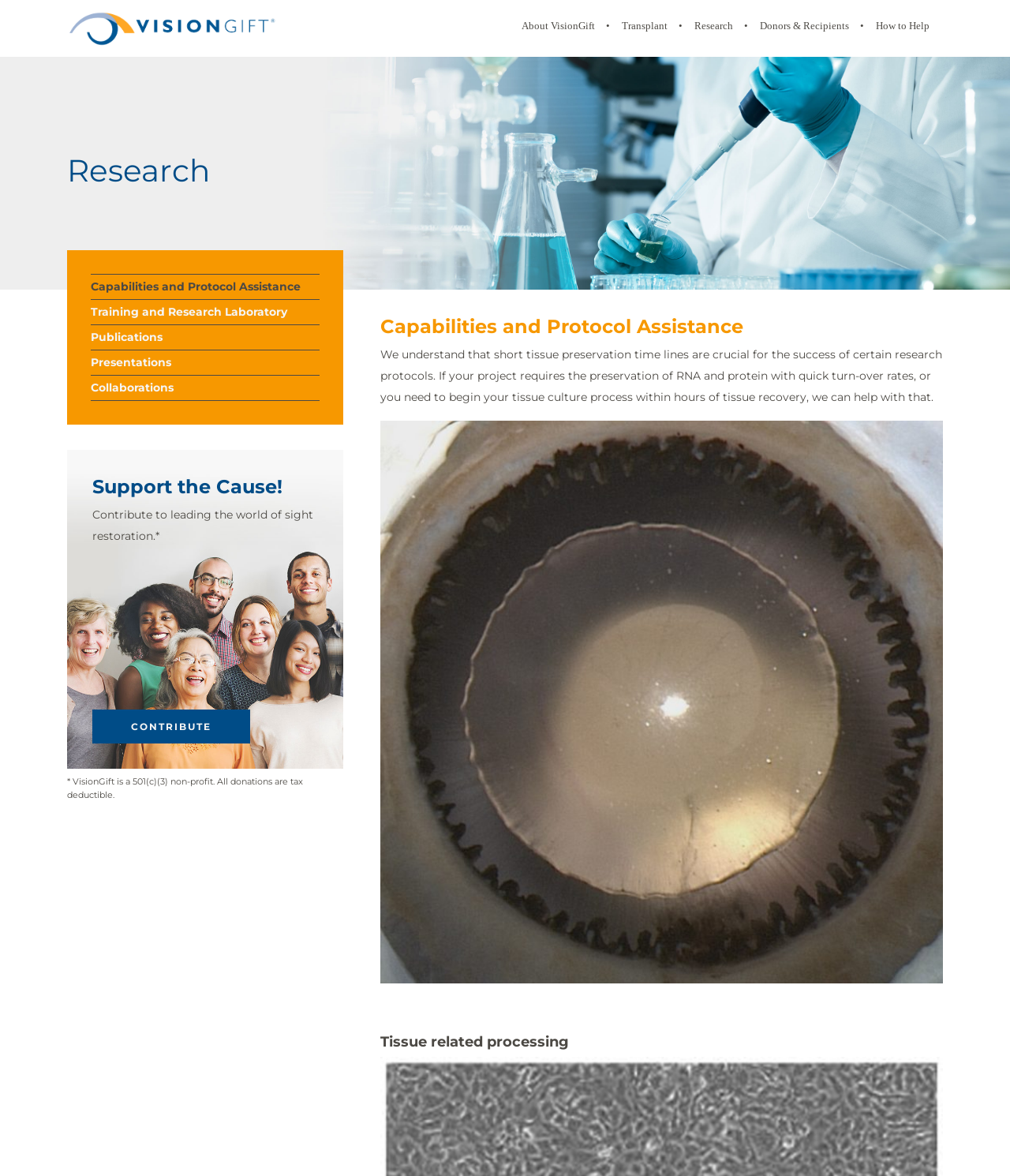Pinpoint the bounding box coordinates of the clickable area needed to execute the instruction: "Click the 'Capabilities and Protocol Assistance' link". The coordinates should be specified as four float numbers between 0 and 1, i.e., [left, top, right, bottom].

[0.09, 0.233, 0.316, 0.254]